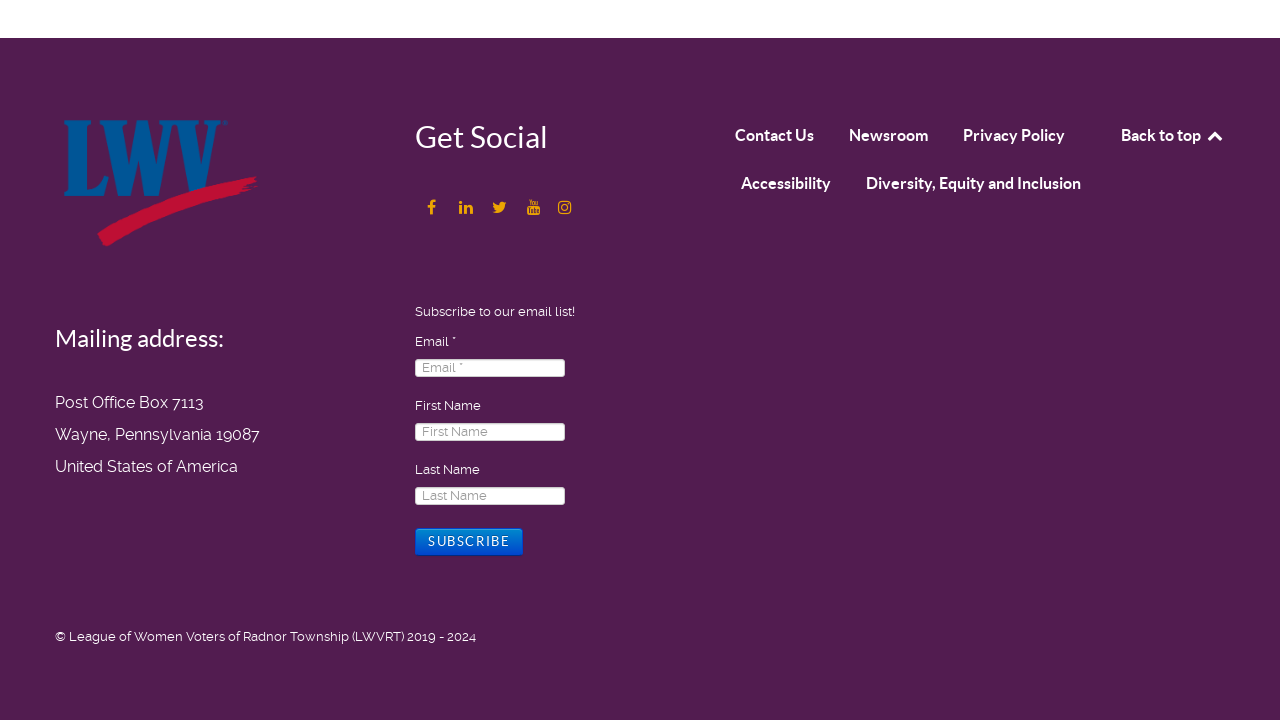Find and indicate the bounding box coordinates of the region you should select to follow the given instruction: "Click SUBSCRIBE button".

[0.324, 0.733, 0.409, 0.772]